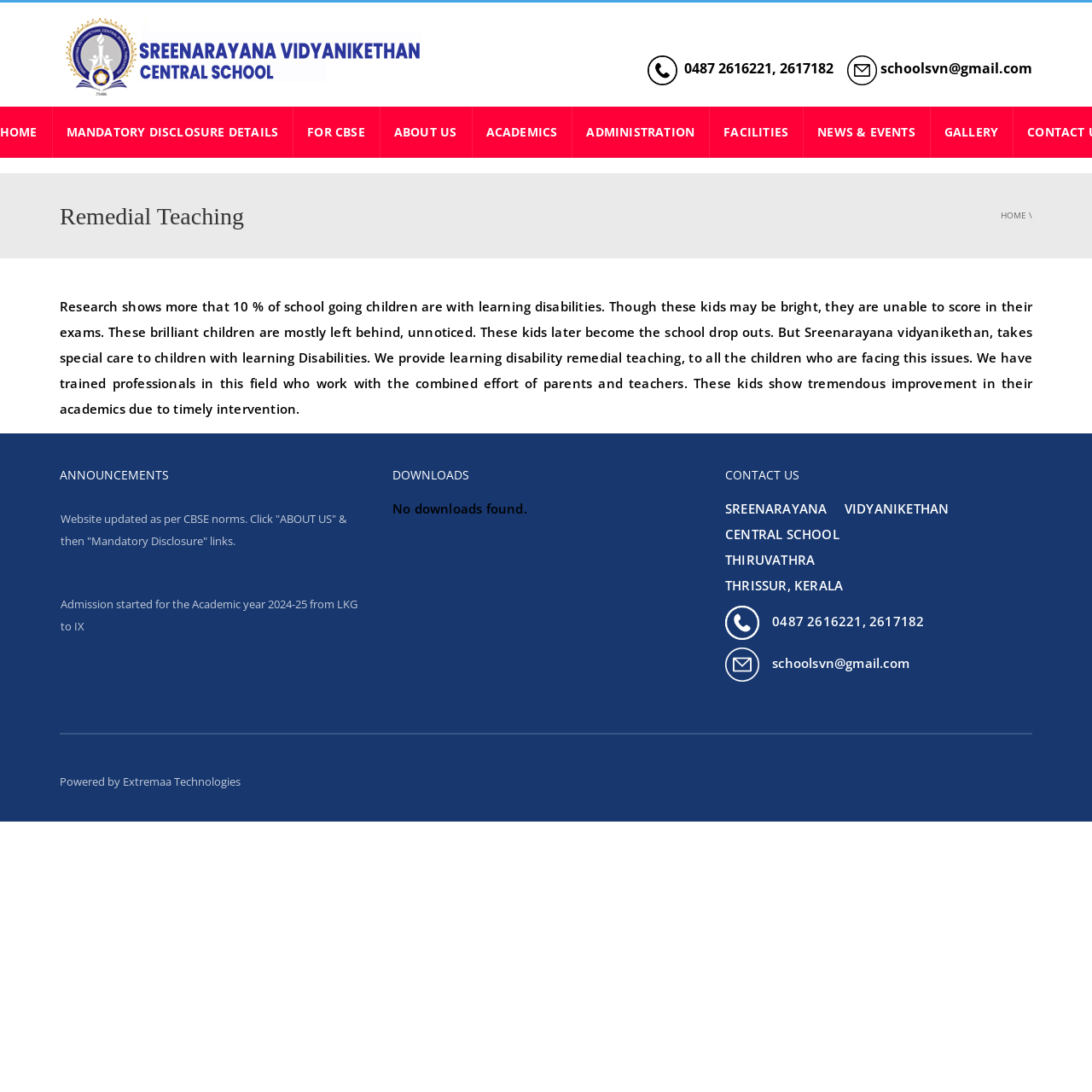Please answer the following query using a single word or phrase: 
What is the contact email of the school?

schoolsvn@gmail.com